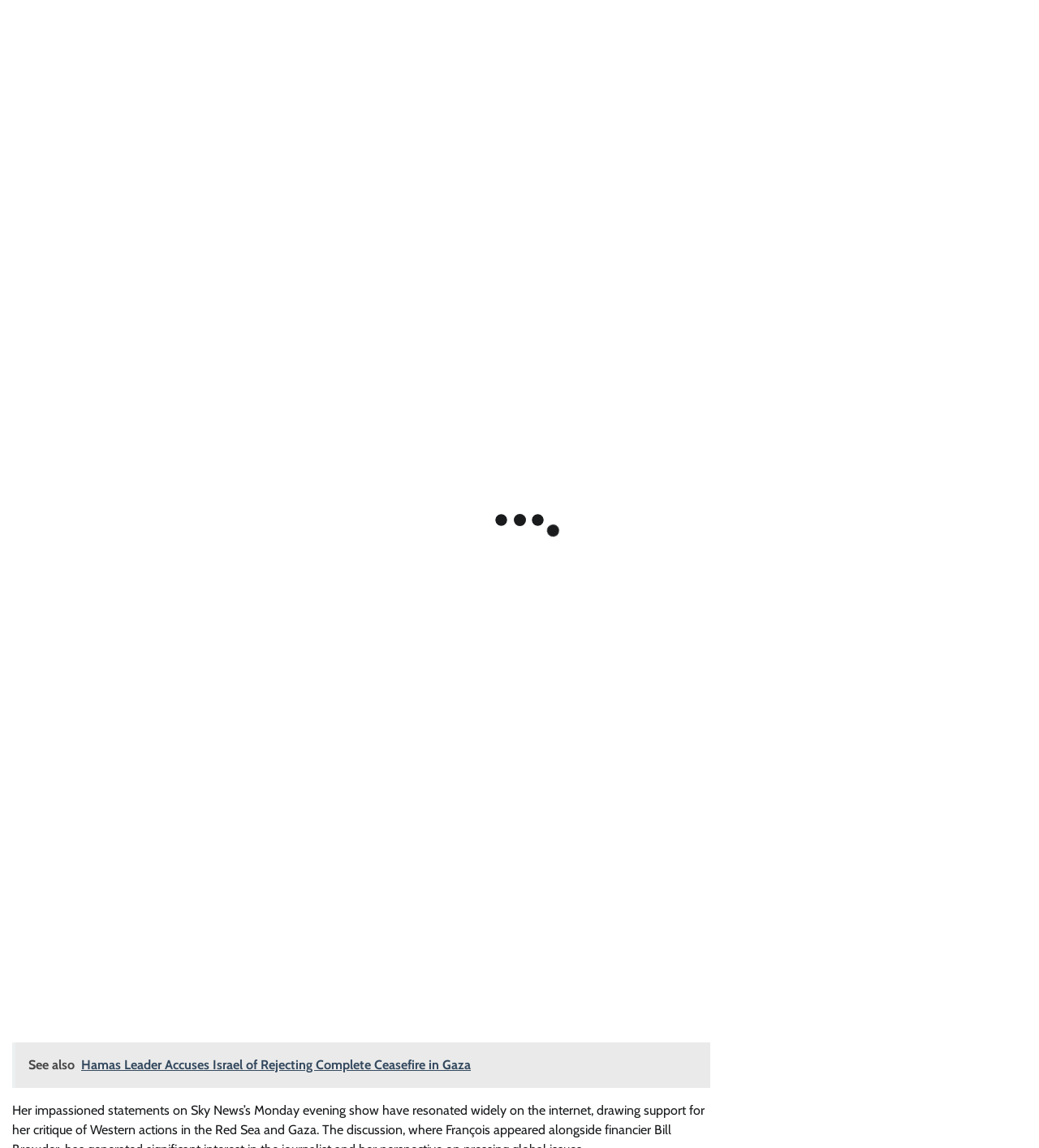Please determine the bounding box coordinates of the element's region to click for the following instruction: "Follow on Facebook".

[0.707, 0.557, 0.791, 0.584]